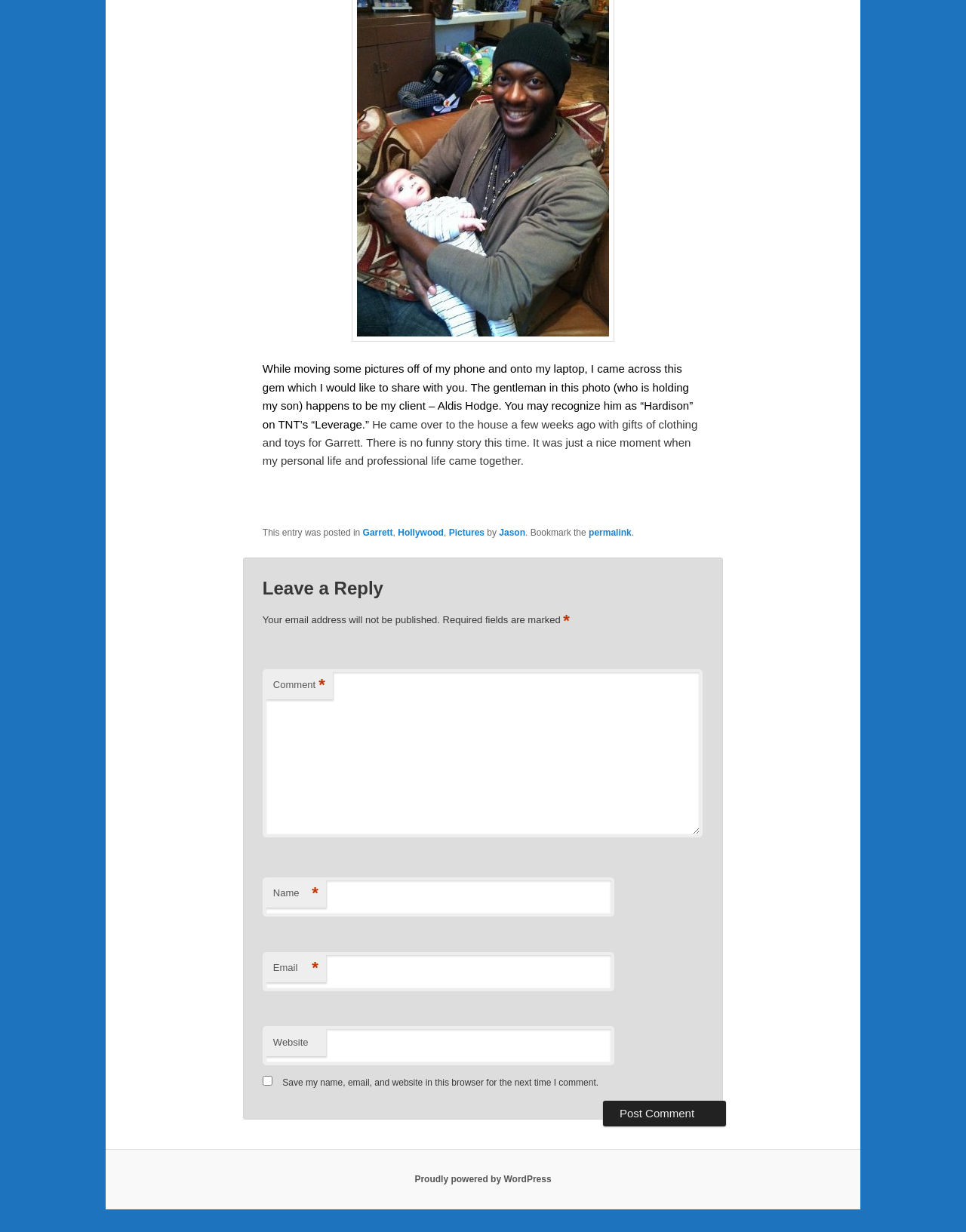Find the bounding box coordinates of the UI element according to this description: "parent_node: Website name="url"".

[0.272, 0.833, 0.636, 0.865]